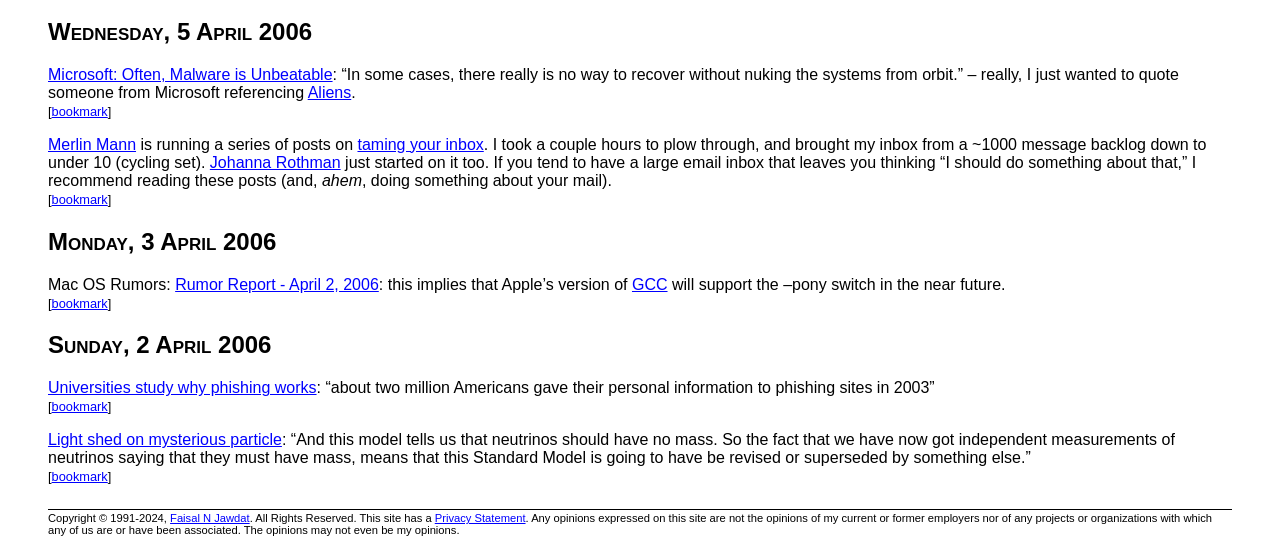Please determine the bounding box coordinates of the element to click on in order to accomplish the following task: "Read the post about 'taming your inbox'". Ensure the coordinates are four float numbers ranging from 0 to 1, i.e., [left, top, right, bottom].

[0.279, 0.253, 0.378, 0.285]